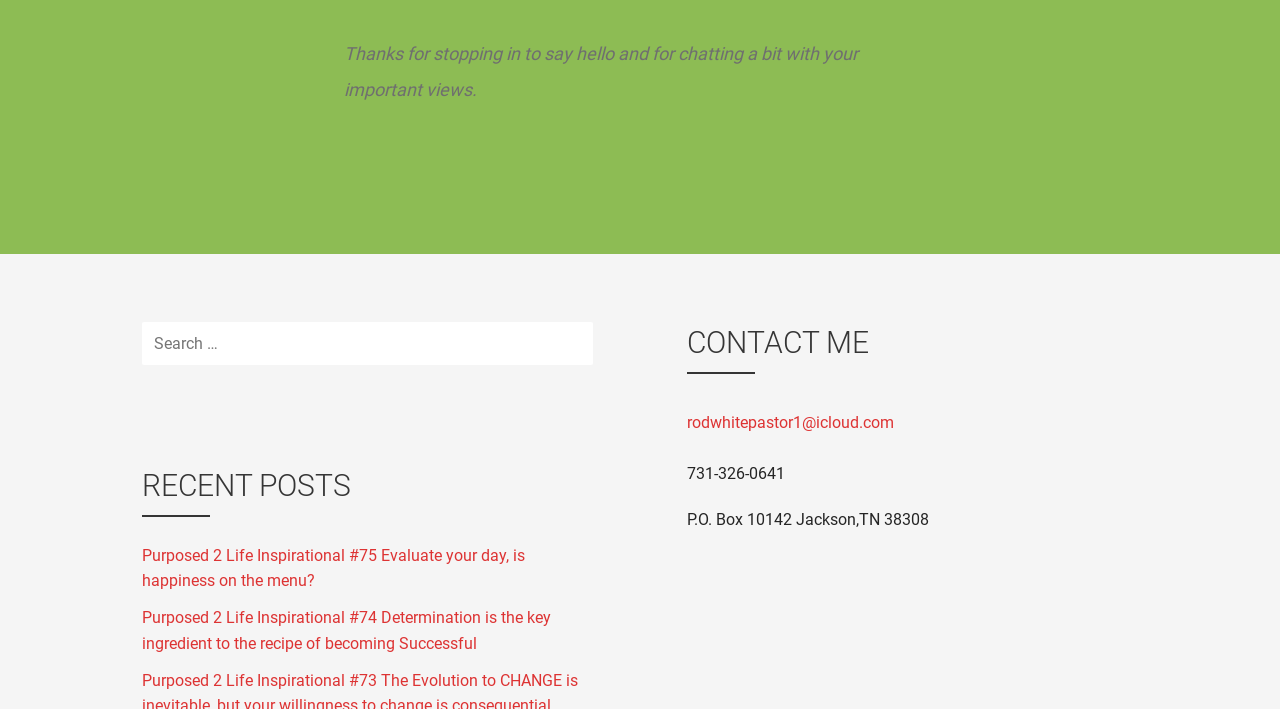Please provide a comprehensive response to the question below by analyzing the image: 
How many recent posts are listed?

Under the 'RECENT POSTS' heading, there are two links listed, 'Purposed 2 Life Inspirational #75 Evaluate your day, is happiness on the menu?' and 'Purposed 2 Life Inspirational #74 Determination is the key ingredient to the recipe of becoming Successful', indicating that there are two recent posts.